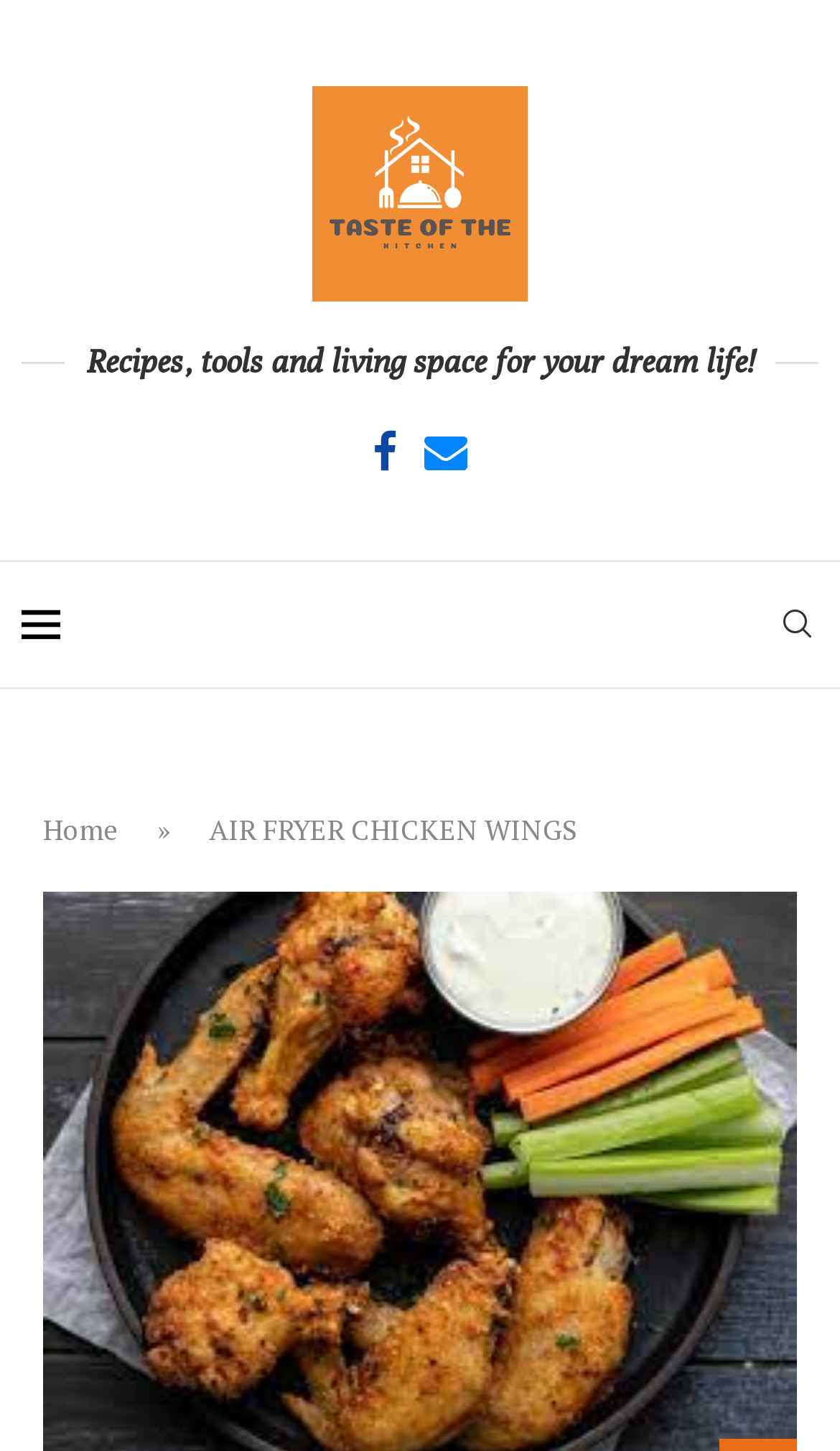What is the name of the website?
Give a comprehensive and detailed explanation for the question.

I determined the answer by looking at the link element with the text 'Taste of The Kitchen' at the top of the webpage, which is likely the website's name.